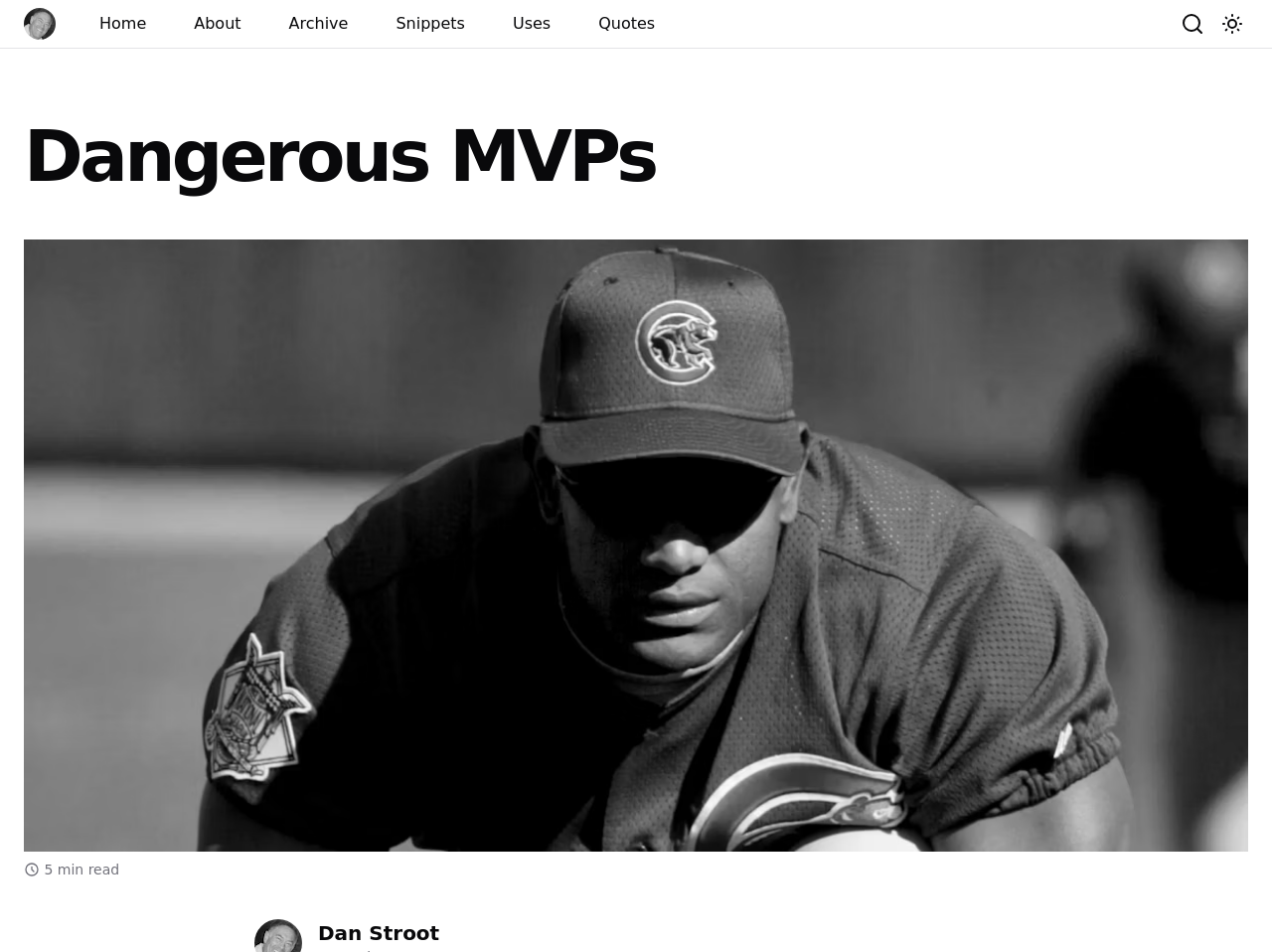What is the author's name?
Based on the image, give a concise answer in the form of a single word or short phrase.

Dan Stroot